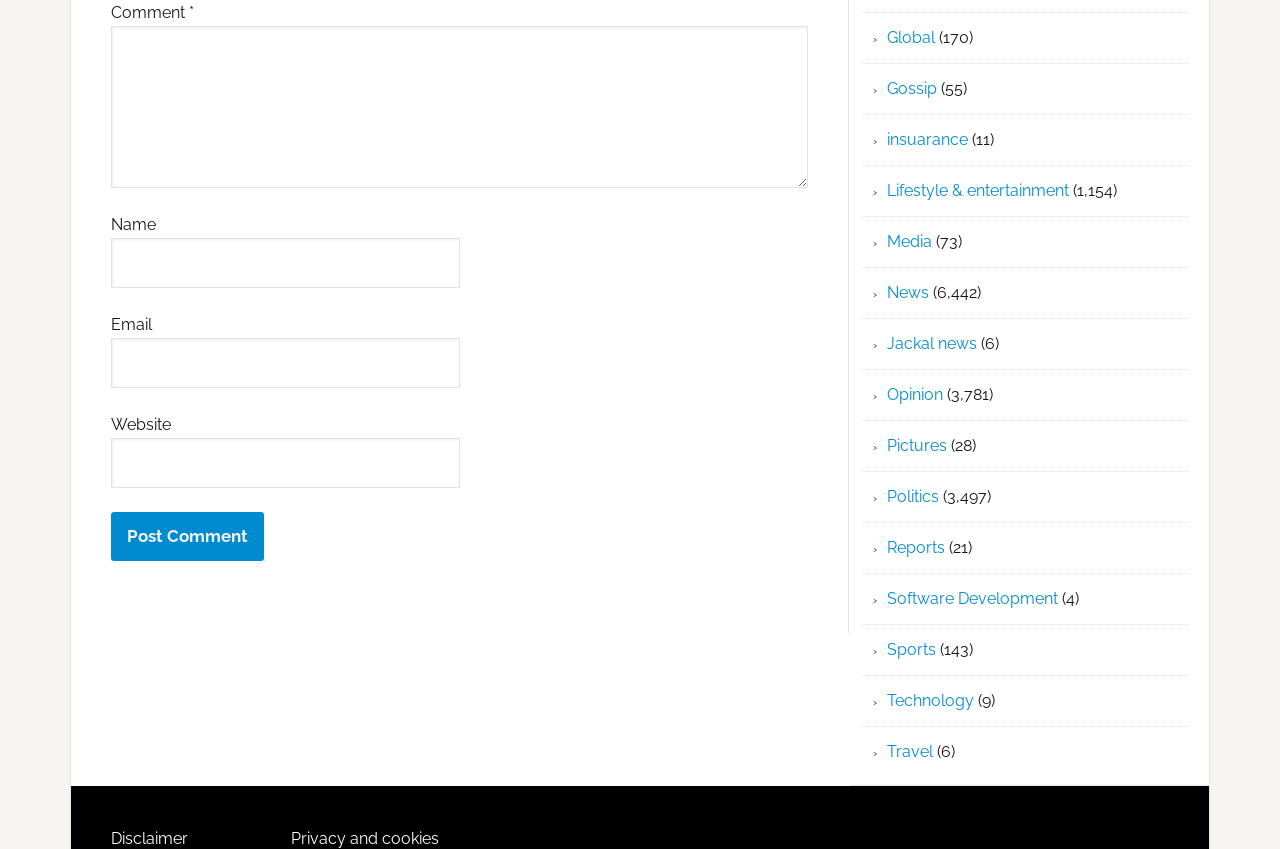Please identify the coordinates of the bounding box that should be clicked to fulfill this instruction: "Read the Disclaimer".

[0.087, 0.977, 0.147, 0.999]